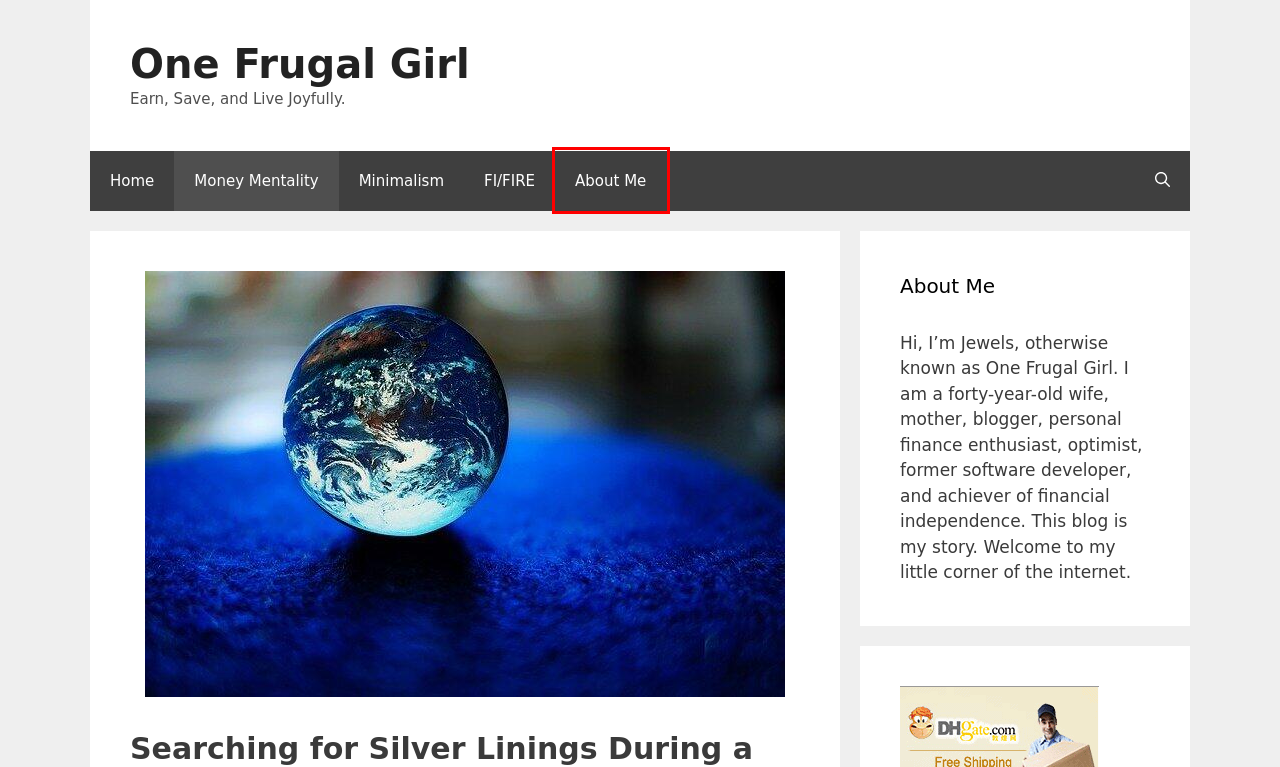Using the screenshot of a webpage with a red bounding box, pick the webpage description that most accurately represents the new webpage after the element inside the red box is clicked. Here are the candidates:
A. One Frugal Girl - Earn, Save, and Live Joyfully.
B. Budget Life List - Save more to explore!
C. About Me - One Frugal Girl
D. Reflecting on Financial Mistakes - One Frugal Girl
E. Money Mentality - One Frugal Girl
F. Minimalism - One Frugal Girl
G. Seeking Solace or Searching for Stories of Success? - One Frugal Girl
H. Financial Independence - One Frugal Girl

C